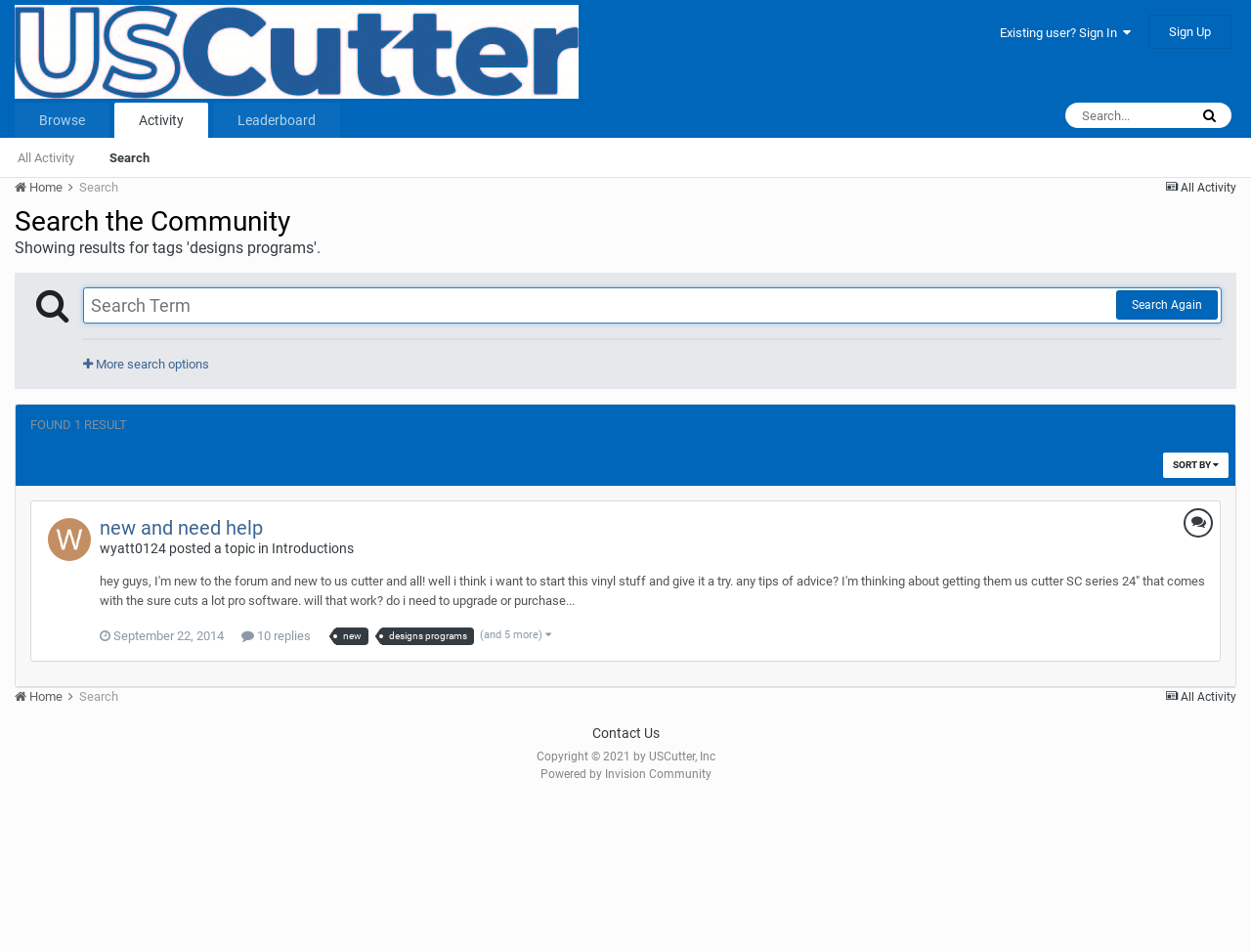Generate a thorough description of the webpage.

The webpage is a forum discussion page from USCutter Forum, showing results for tags 'designs programs'. At the top, there is a logo and a link to the USCutter Forum on the left, and a sign-in and sign-up option on the right. Below this, there is a search bar with a magnifying glass icon and a browse button.

The main content area is divided into two sections. On the left, there are links to different sections of the forum, including 'All Activity', 'Search', 'Browse', 'Activity', and 'Leaderboard'. On the right, there is a discussion thread with a single topic, "new and need help", posted by user "wyatt0124". The topic has 10 replies and was posted on September 22, 2014.

The discussion thread has a heading, "Search the Community", and a search bar with a button to search again. Below this, there is a separator line, and then the topic title, "new and need help", with a link to more search options. The topic content is a text post by the user, asking for tips and advice on getting started with vinyl cutting and USCutter.

At the bottom of the page, there is a footer section with links to "Contact Us", "Copyright © 2021 by USCutter, Inc", and "Powered by Invision Community".